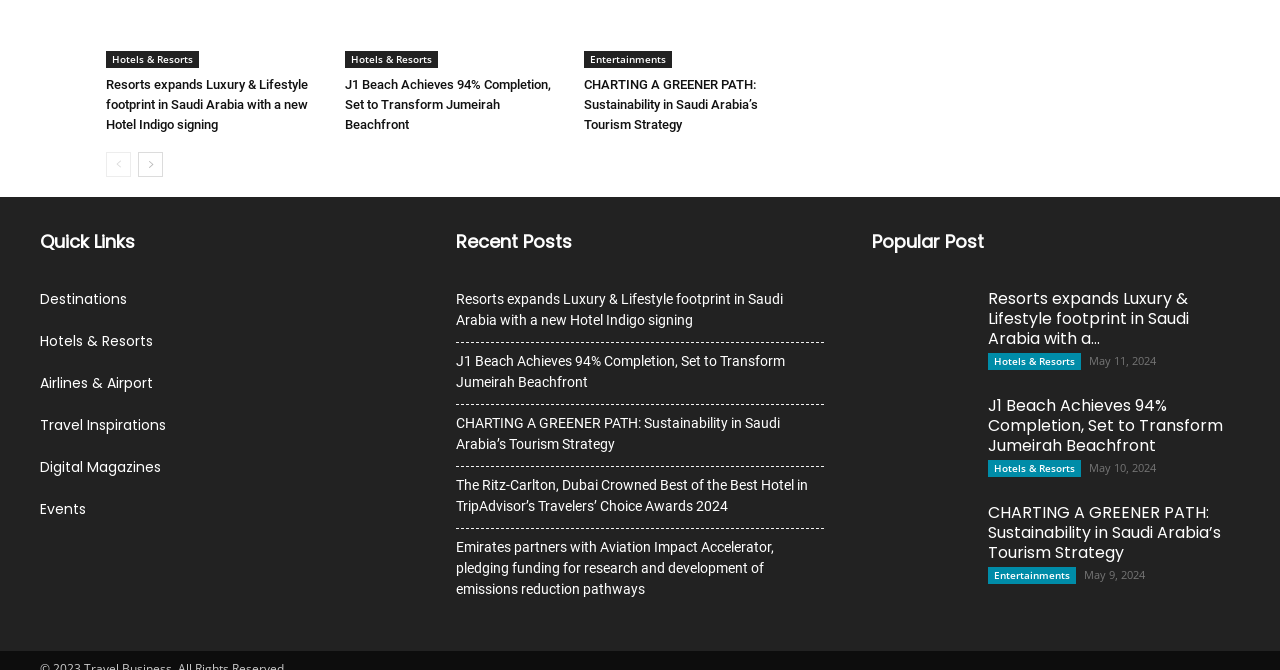Use the information in the screenshot to answer the question comprehensively: What is the category of the third article?

The third article is categorized under 'Entertainments' as indicated by the link 'Entertainments' with bounding box coordinates [0.456, 0.076, 0.525, 0.102] and the heading 'CHARTING A GREENER PATH: Sustainability in Saudi Arabia’s Tourism Strategy' with bounding box coordinates [0.456, 0.112, 0.627, 0.202].